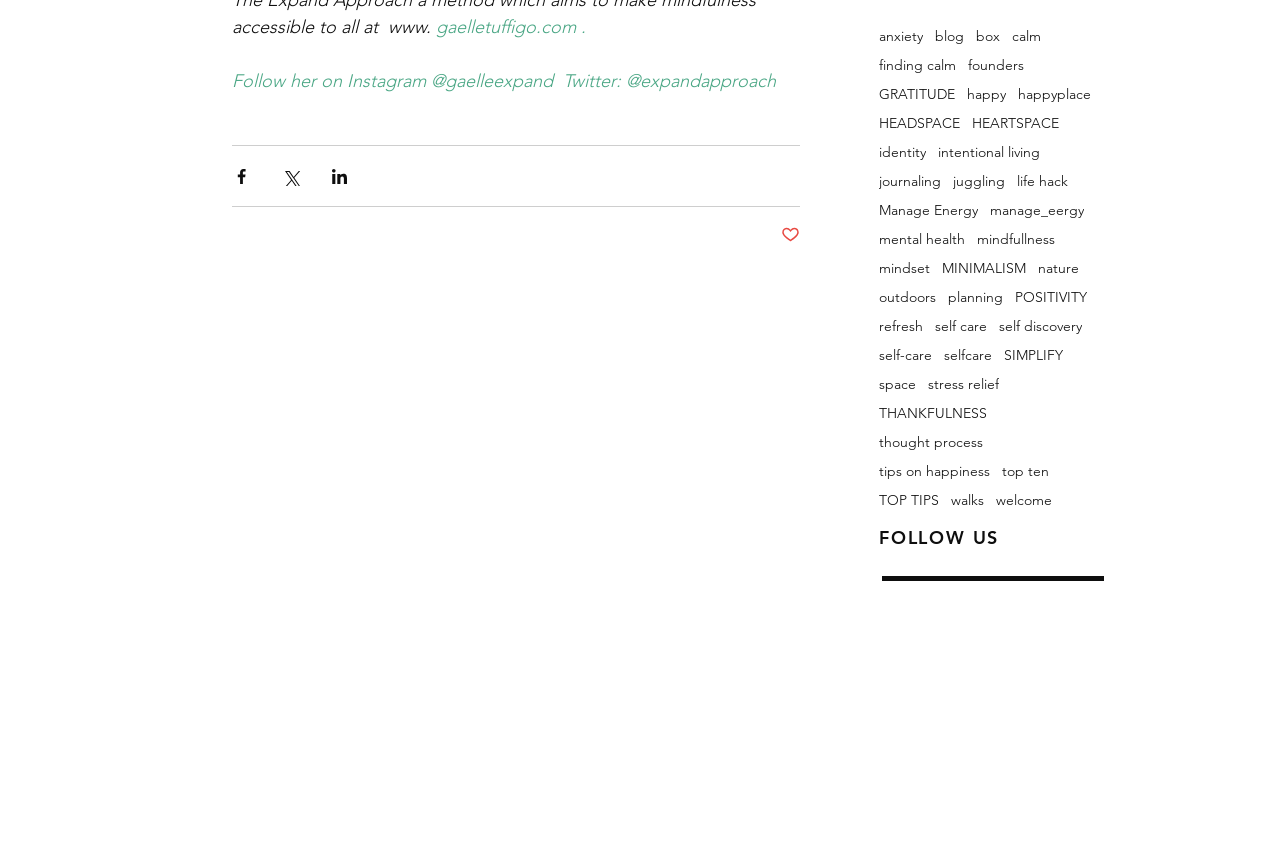What is the purpose of the button 'Post not marked as liked'?
Based on the image, provide a one-word or brief-phrase response.

To like the post